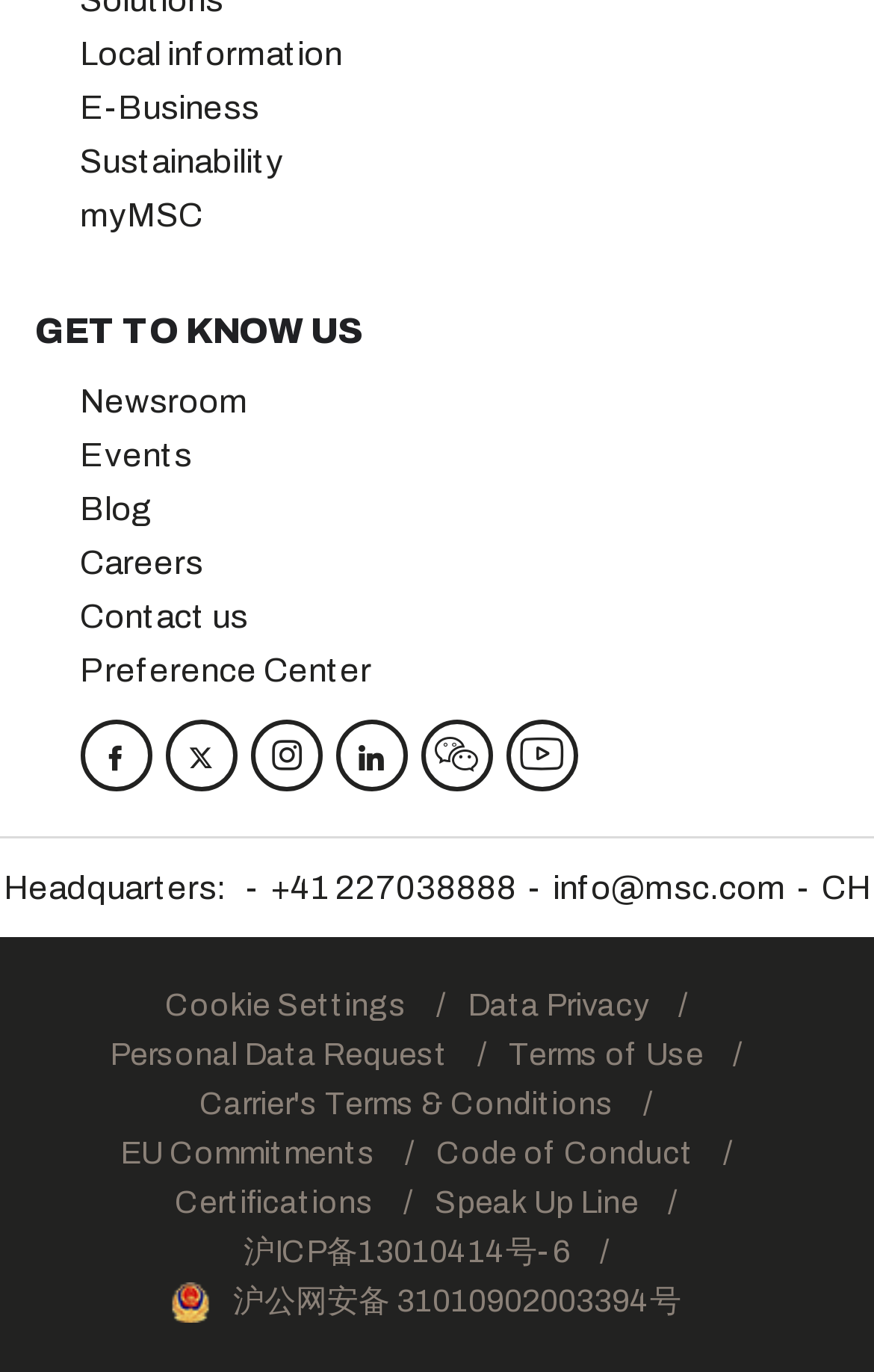Using the details in the image, give a detailed response to the question below:
What type of information is provided in the 'Newsroom' section?

I inferred the answer by looking at the link element with the text 'Newsroom' and its location among other links related to company information, suggesting it provides news and updates about the company.